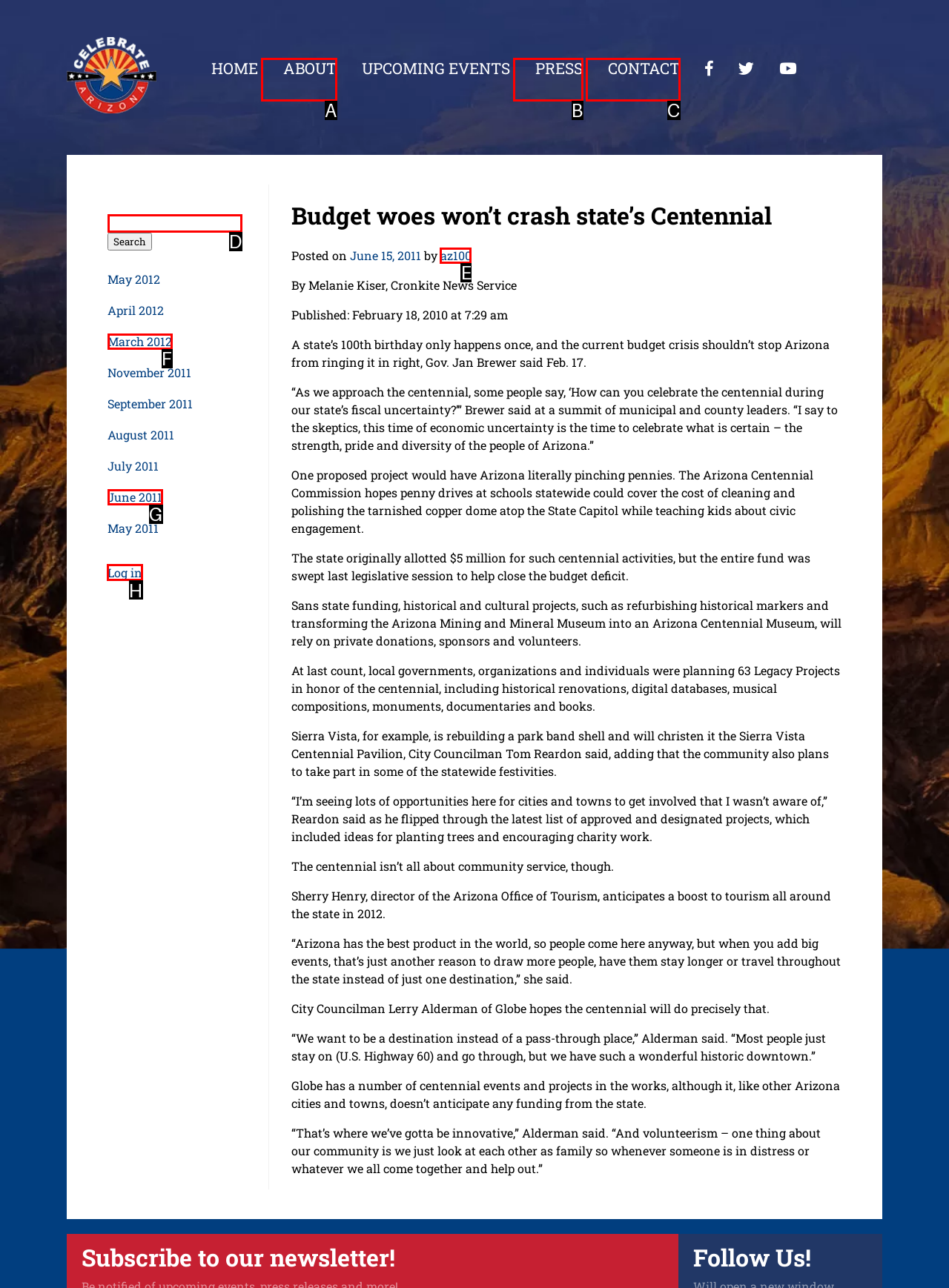Determine which HTML element to click on in order to complete the action: Log in to the system.
Reply with the letter of the selected option.

H